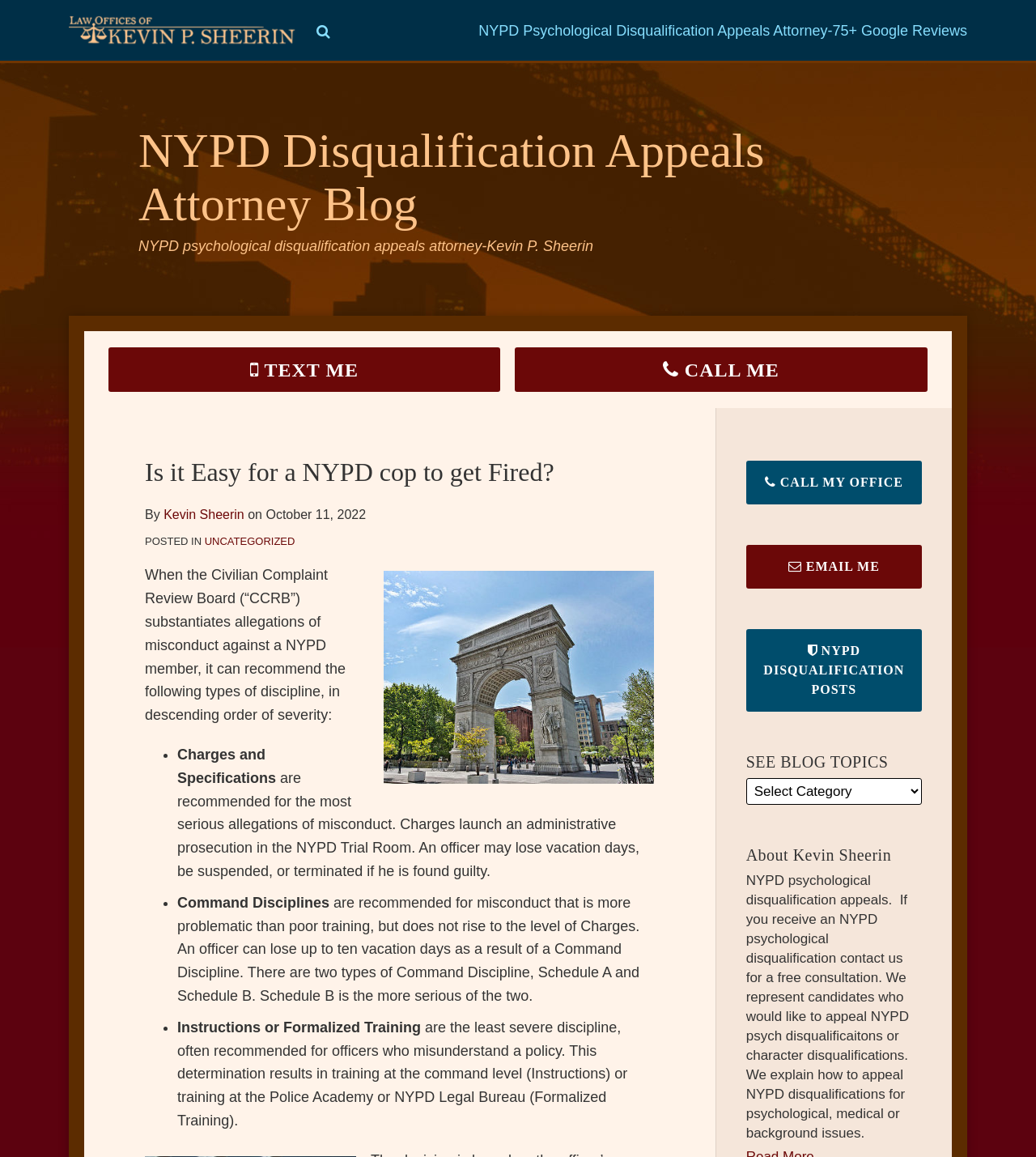Detail the webpage's structure and highlights in your description.

This webpage is a blog post titled "Is it Easy for a NYPD cop to get Fired?" by Kevin Sheerin, an NYPD Disqualification Appeals Attorney. At the top of the page, there is a logo of the Law Office of Kevin P. Sheerin, a search icon, and a navigation menu with links to other pages on the website.

Below the navigation menu, there is a heading that reads "NYPD Disqualification Appeals Attorney Blog" with a link to the blog. Next to it is a static text that introduces Kevin P. Sheerin as an NYPD psychological disqualification appeals attorney.

The main content of the blog post starts with a heading that repeats the title of the post, followed by the author's name and the date of publication, October 11, 2022. The post is categorized under "UNCATEGORIZED".

The blog post discusses the types of discipline that the Civilian Complaint Review Board (CCRB) can recommend against a NYPD member when allegations of misconduct are substantiated. The text is divided into three sections, each marked with a bullet point, describing the different types of discipline in descending order of severity: Charges and Specifications, Command Disciplines, and Instructions or Formalized Training.

On the right side of the page, there are several links and buttons, including a call-to-action button to call the office, an email link, a link to NYPD disqualification posts, and a dropdown menu to see blog topics. There is also a heading that reads "About Kevin Sheerin" and a section with links to archives.

At the bottom of the page, there are two instances of the website URL, which may be a footer element.